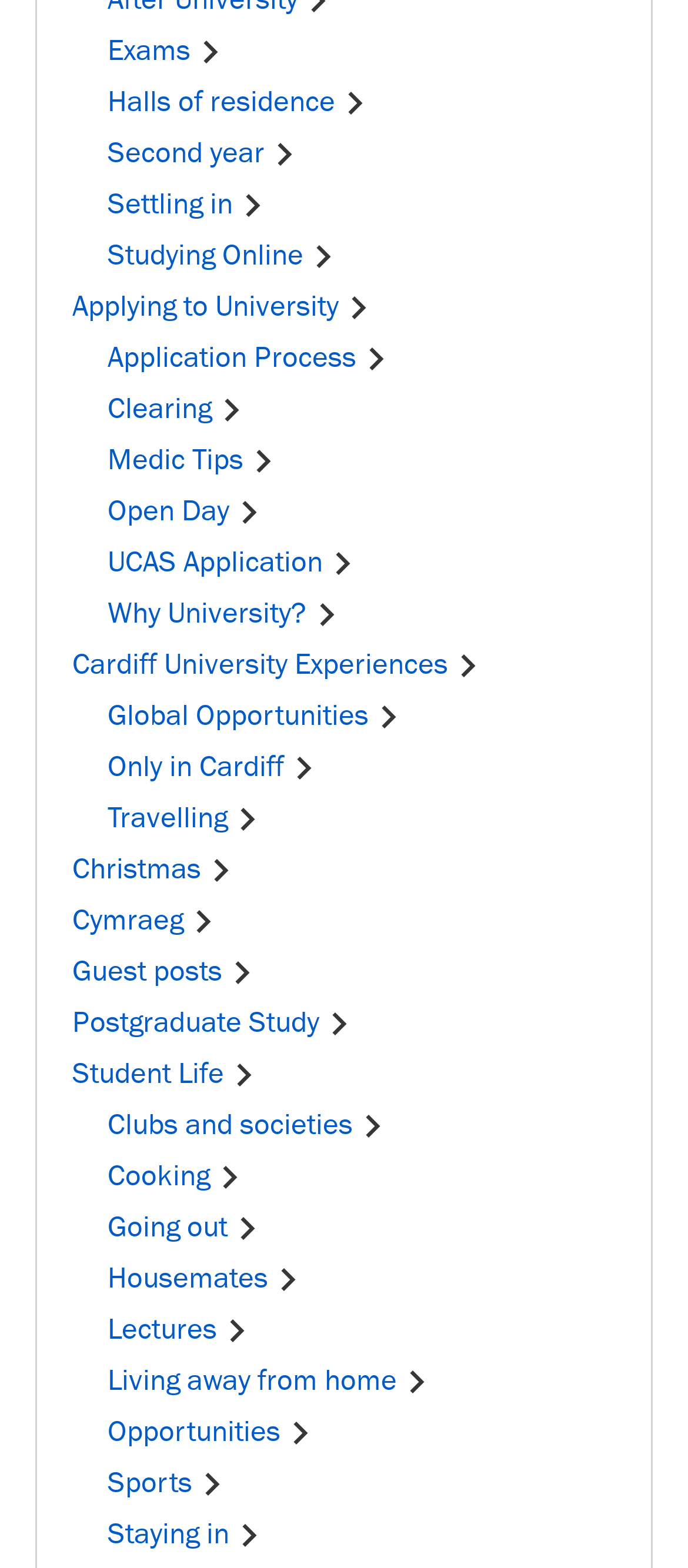Indicate the bounding box coordinates of the element that must be clicked to execute the instruction: "Learn about Living away from home". The coordinates should be given as four float numbers between 0 and 1, i.e., [left, top, right, bottom].

[0.156, 0.87, 0.636, 0.892]